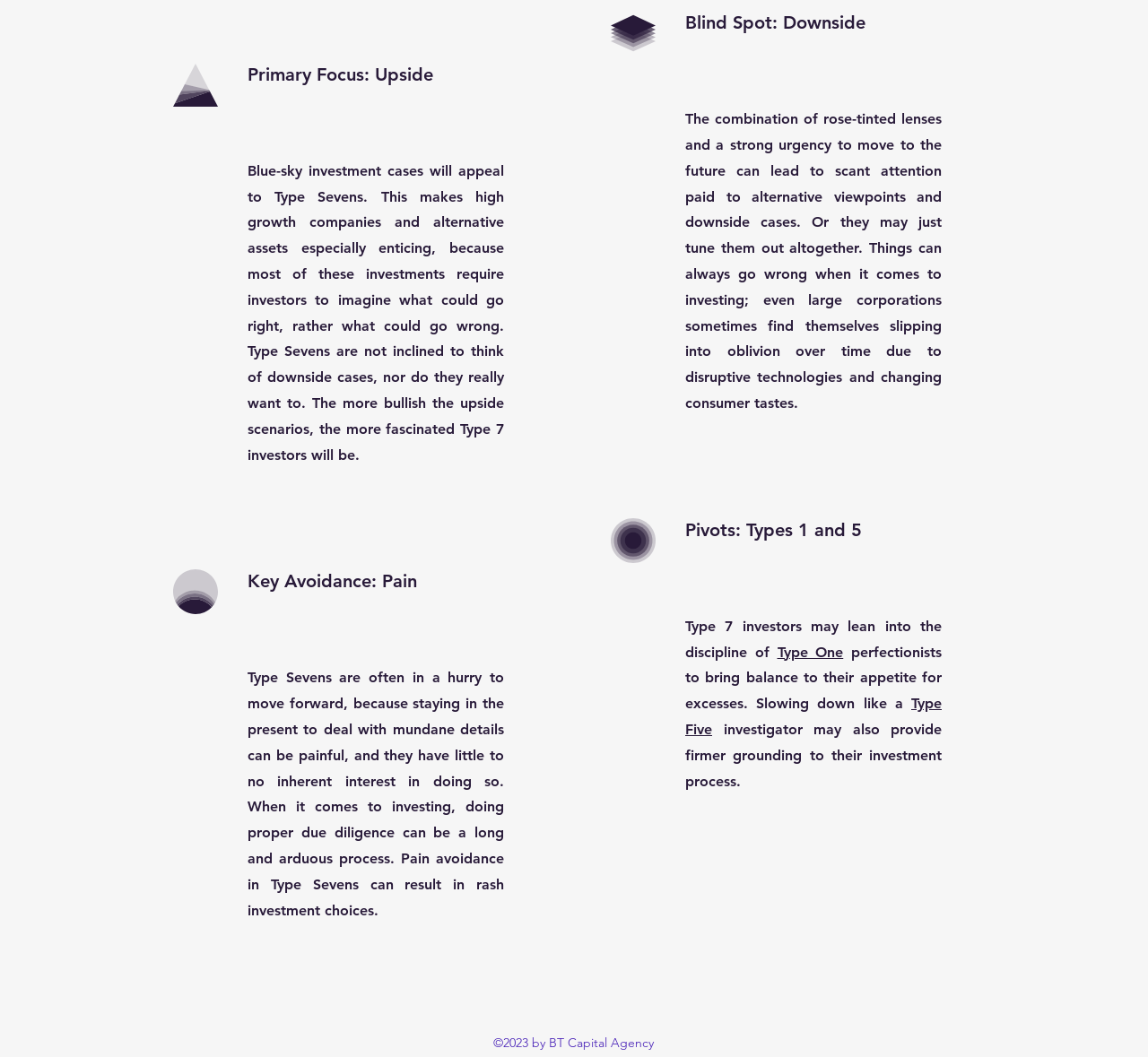What types may Type 7 investors lean into?
Please provide a comprehensive answer based on the visual information in the image.

According to the text, Type 7 investors may lean into the discipline of Type One perfectionists and the investigative nature of Type Five investigators to bring balance to their investment process.